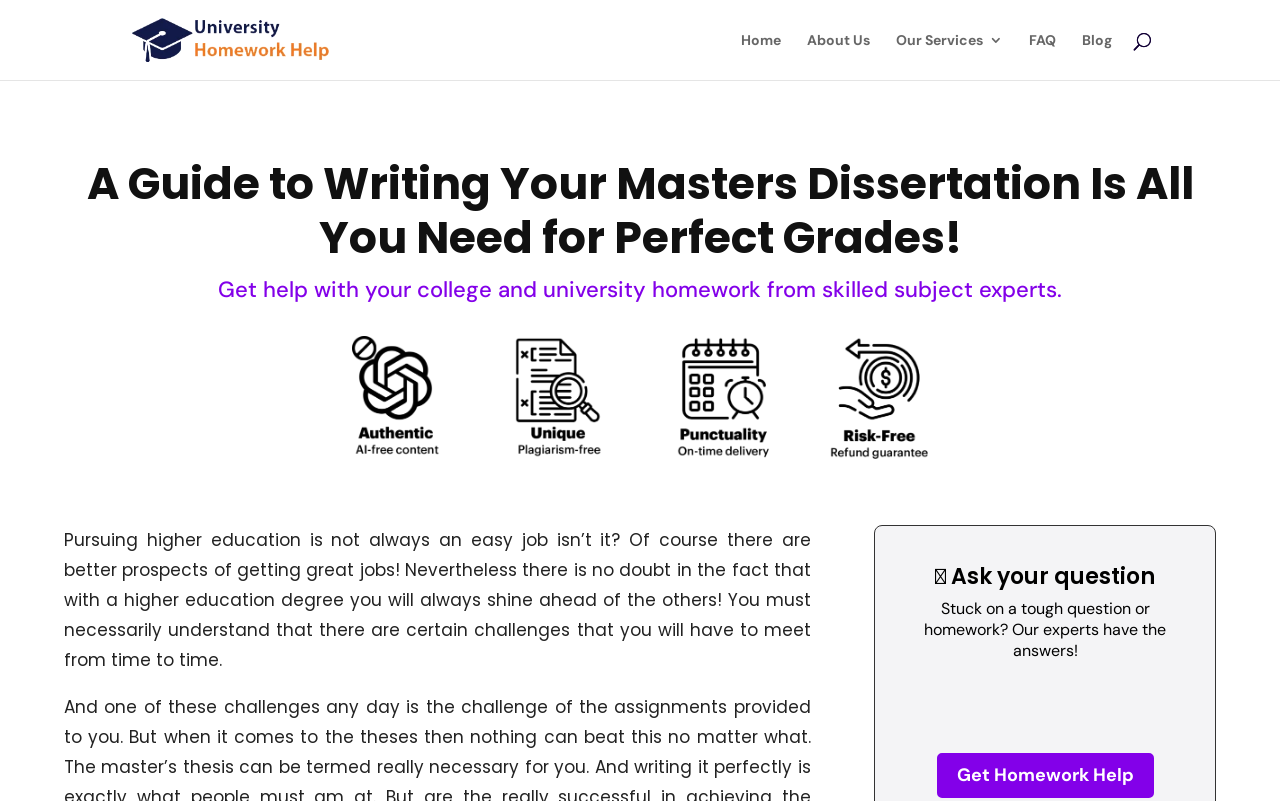What is the name of the website? From the image, respond with a single word or brief phrase.

University Homework Help